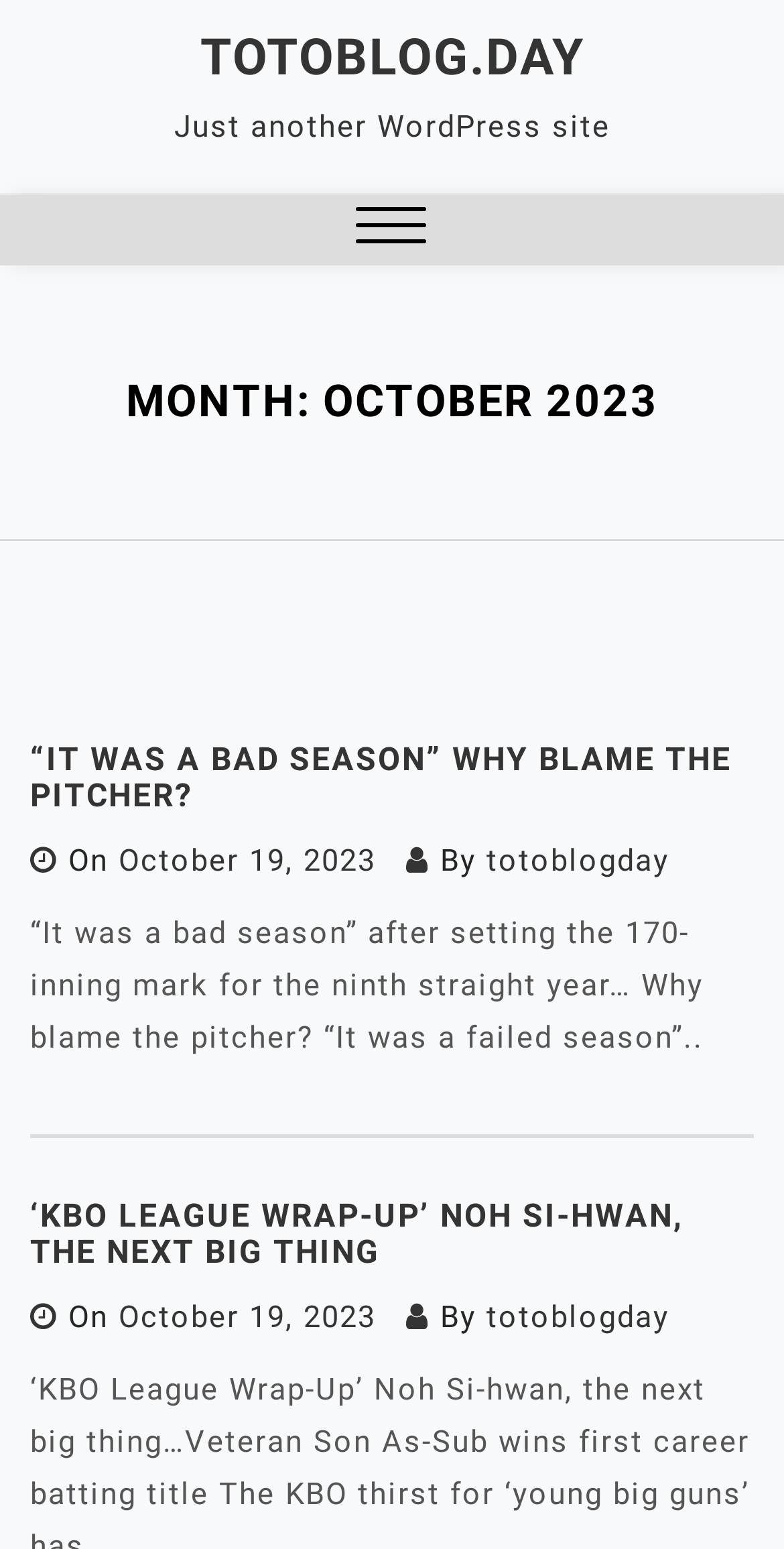Can you provide the bounding box coordinates for the element that should be clicked to implement the instruction: "Click on 'Tuesday, March 19, 2002'"?

None